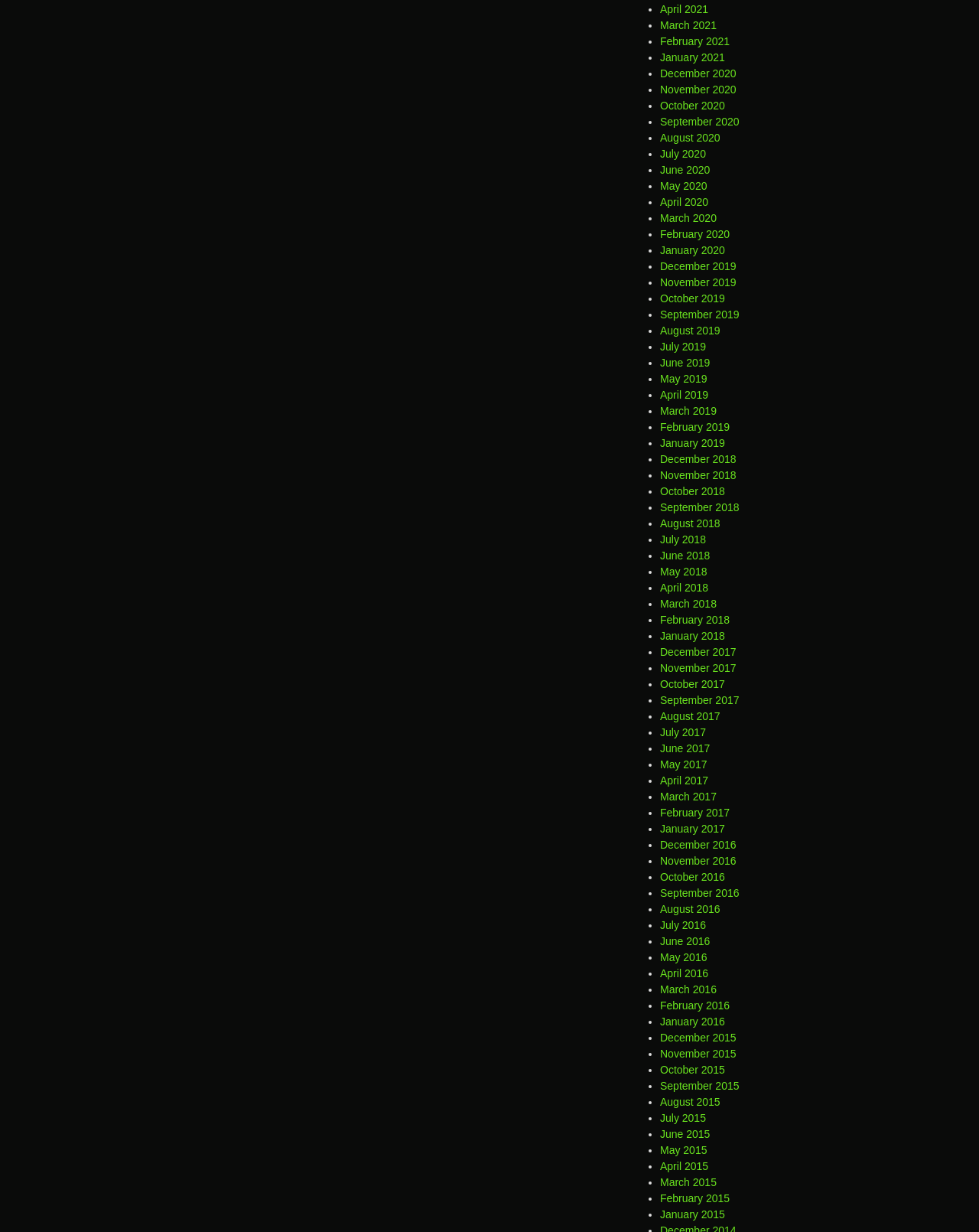Highlight the bounding box coordinates of the region I should click on to meet the following instruction: "access September 2018".

[0.674, 0.407, 0.755, 0.417]